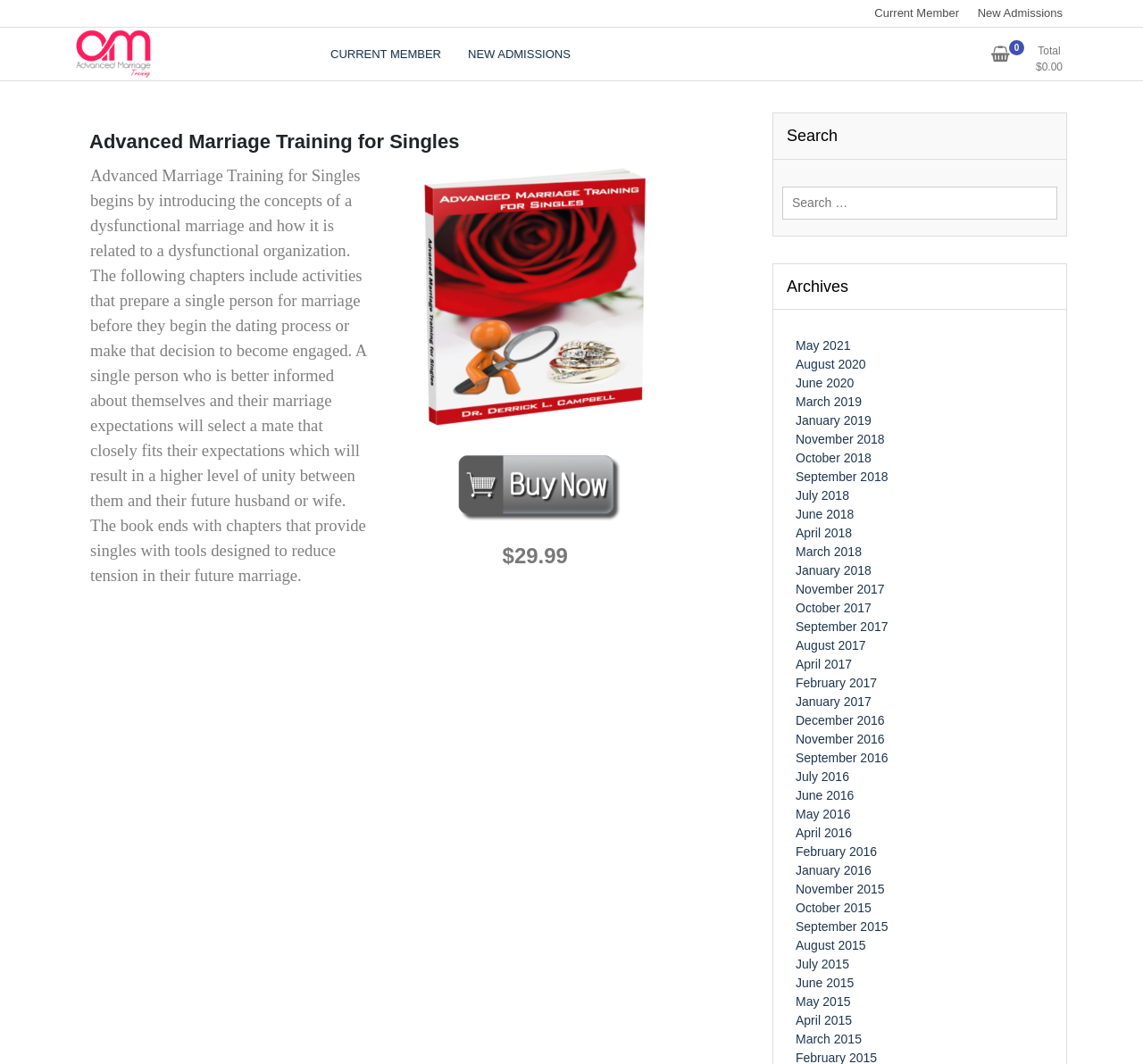Indicate the bounding box coordinates of the clickable region to achieve the following instruction: "Search for something."

[0.684, 0.175, 0.925, 0.213]